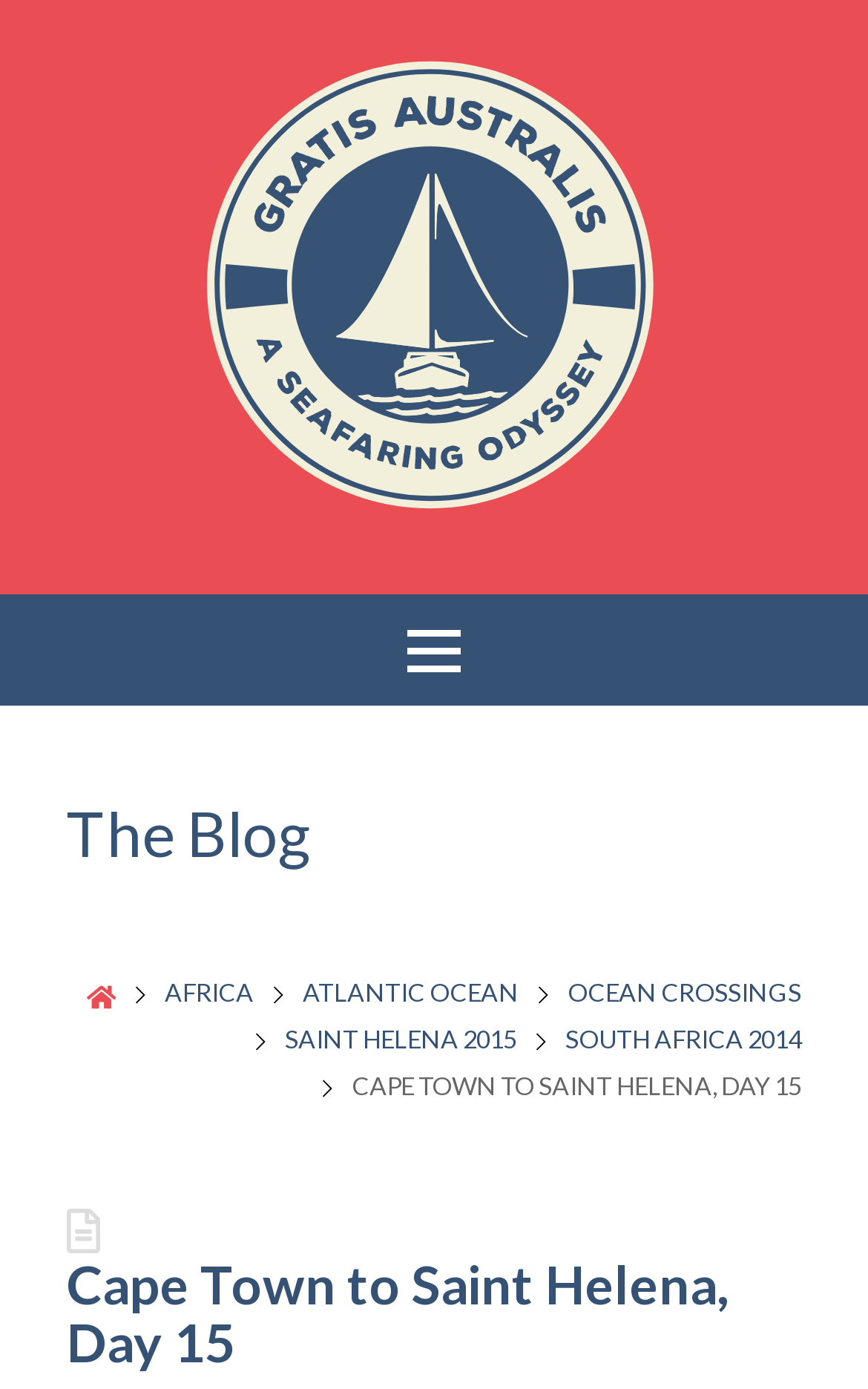How many links are there below the heading 'The Blog'?
Answer the question in a detailed and comprehensive manner.

I counted the links below the heading 'The Blog' and found three links: 'AFRICA', 'ATLANTIC OCEAN', and 'OCEAN CROSSINGS'.